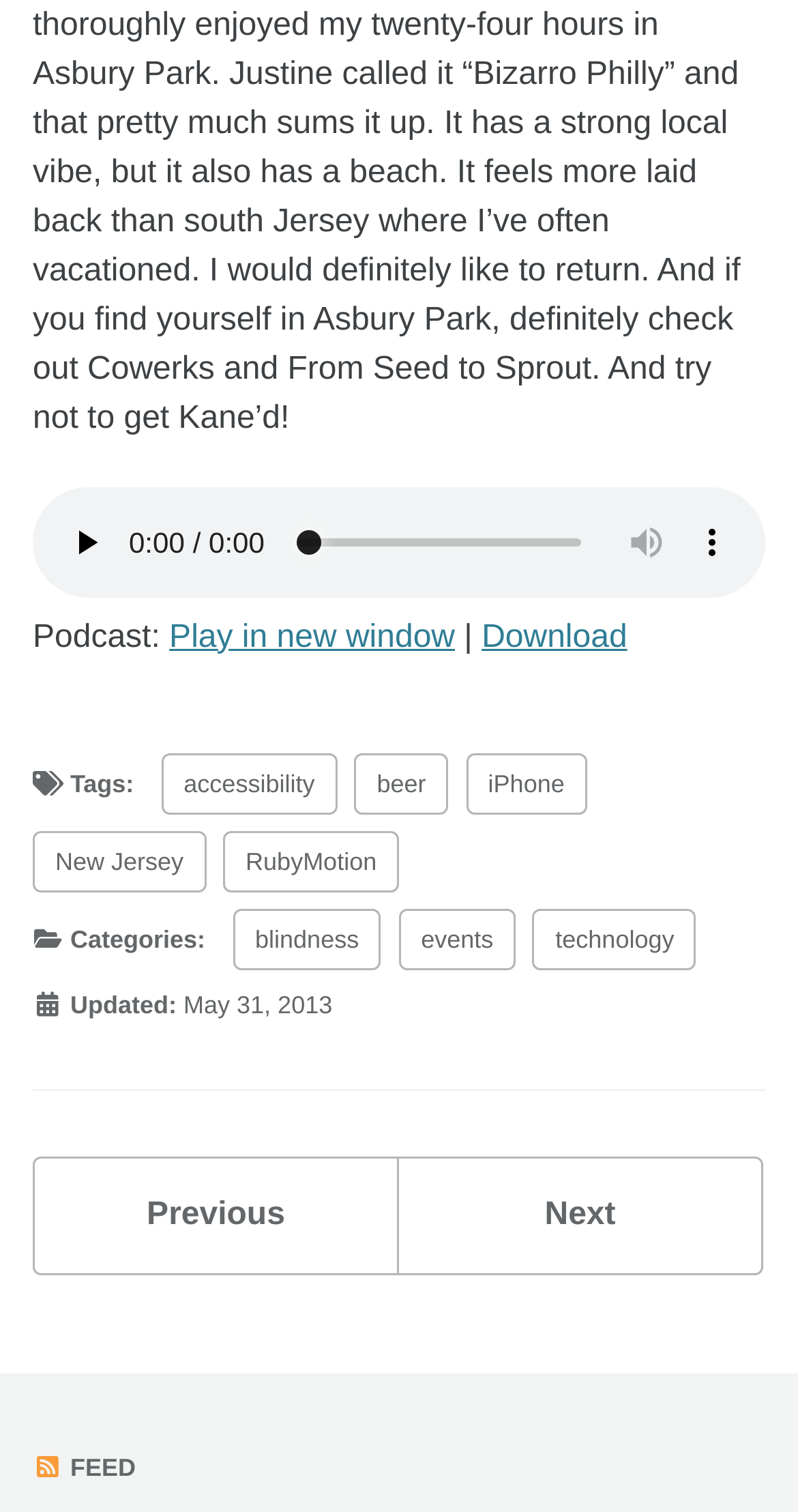How many navigation links are there at the bottom?
Please provide a single word or phrase as the answer based on the screenshot.

3